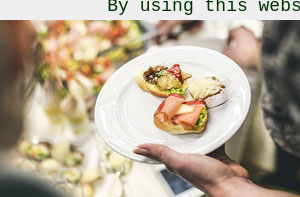Detail every aspect of the image in your description.

An elegant display of catering delights is showcased, featuring a hand holding a plate with three exquisite appetizers. The plate includes a savory bite topped with a colorful medley of ingredients, a slice of ham layered gracefully with fresh garnishes, and a delectable pastry filled with a creamy mixture. In the background, blurred elements suggest a lively event atmosphere, potentially a gathering or celebration, surrounded by additional food offerings that enhance the festive mood. This image encapsulates the essence of upscale catering experiences, highlighting the variety and sophistication typical of catering options in Houghton Regis and beyond.